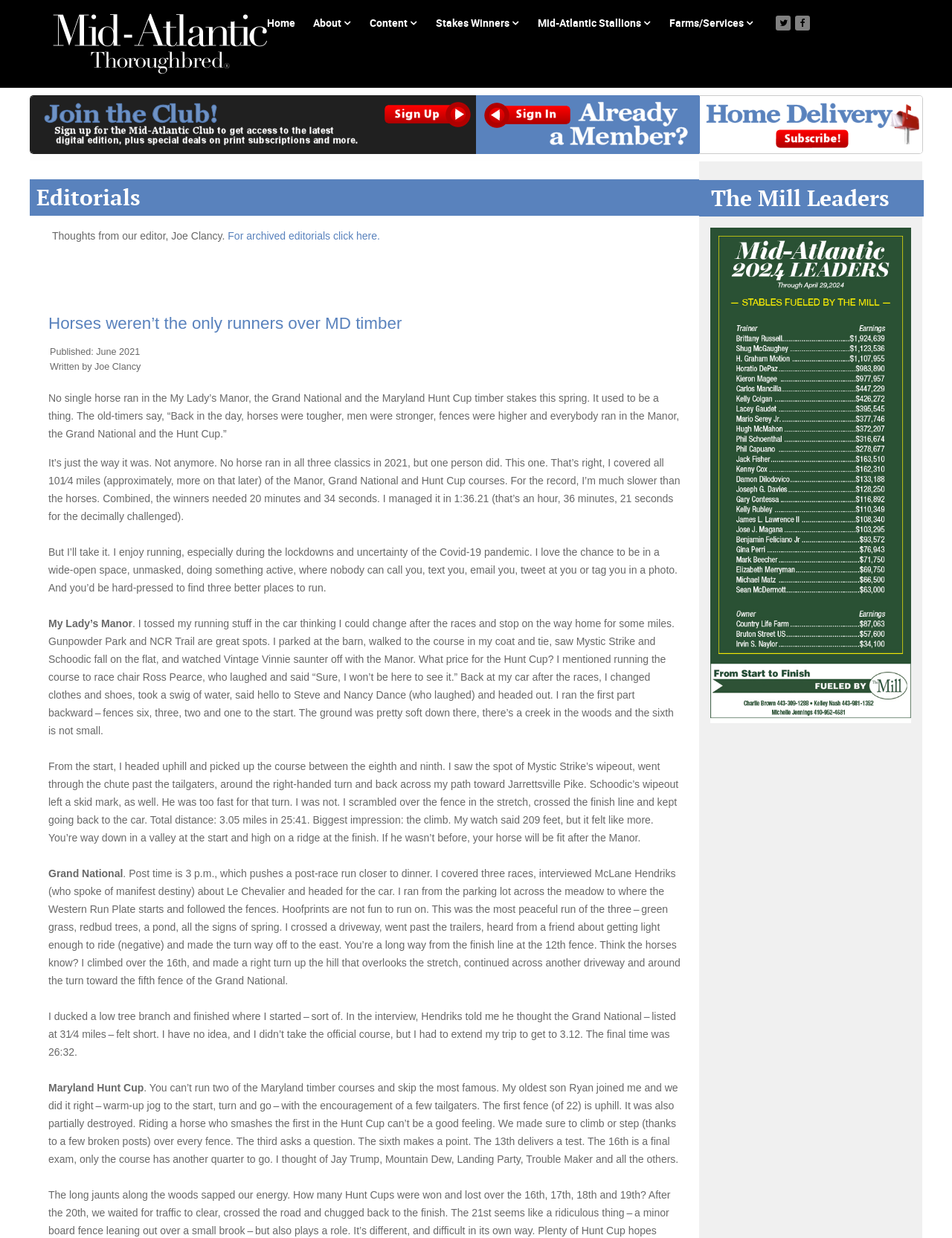Indicate the bounding box coordinates of the element that must be clicked to execute the instruction: "Click the 'For archived editorials click here.' link". The coordinates should be given as four float numbers between 0 and 1, i.e., [left, top, right, bottom].

[0.239, 0.186, 0.399, 0.195]